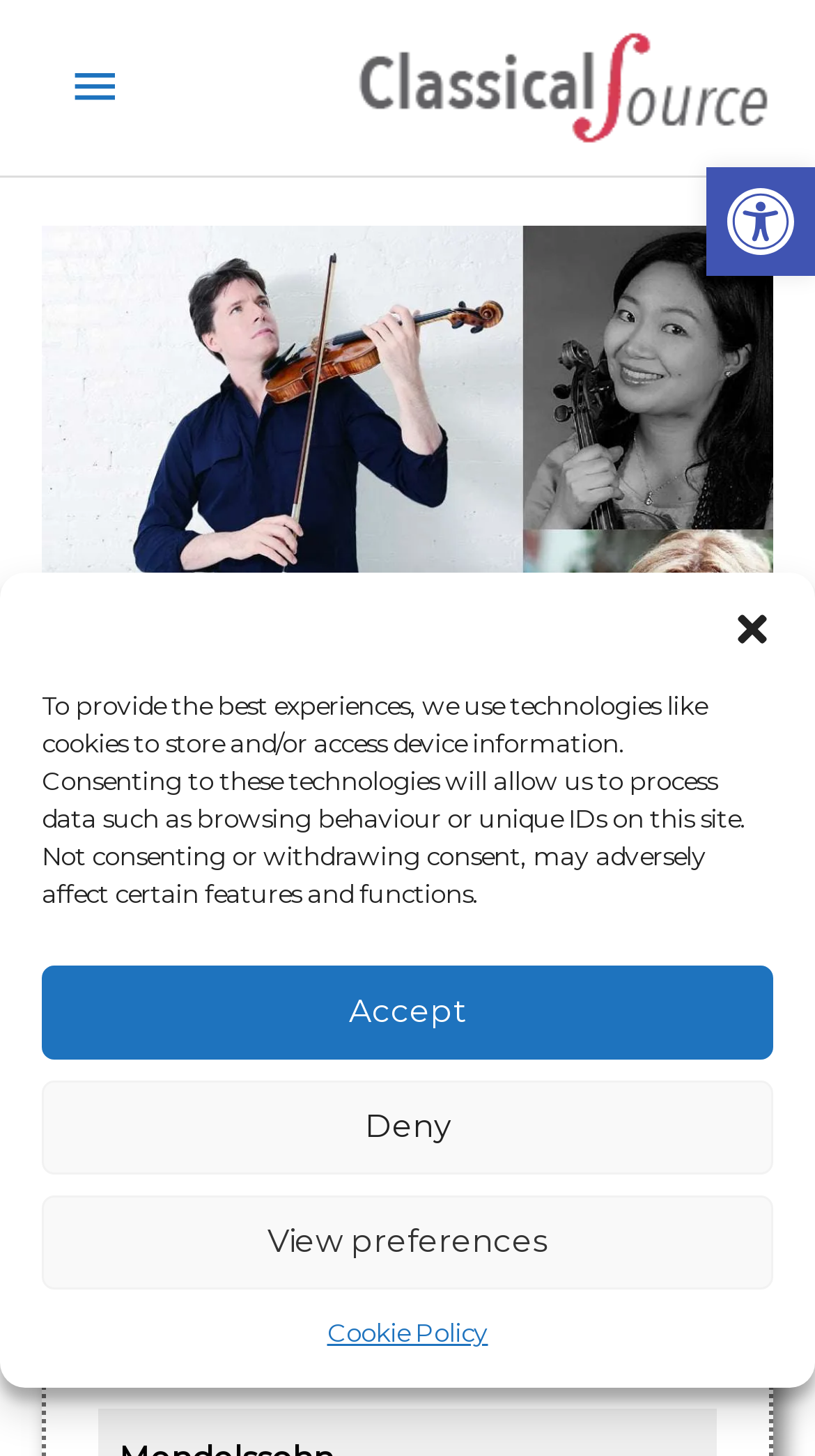Extract the bounding box coordinates for the described element: "Cookie Policy". The coordinates should be represented as four float numbers between 0 and 1: [left, top, right, bottom].

[0.401, 0.9, 0.599, 0.932]